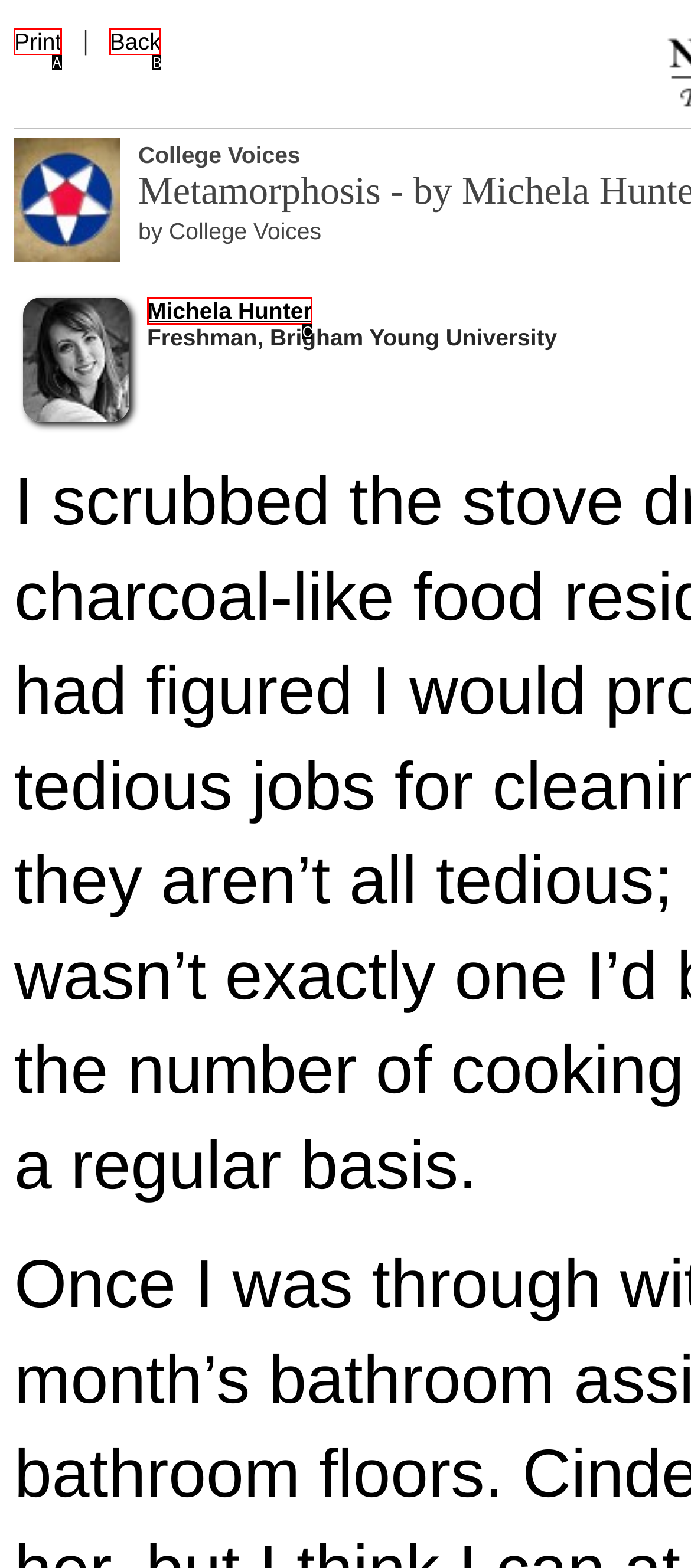Identify which HTML element matches the description: Print. Answer with the correct option's letter.

A